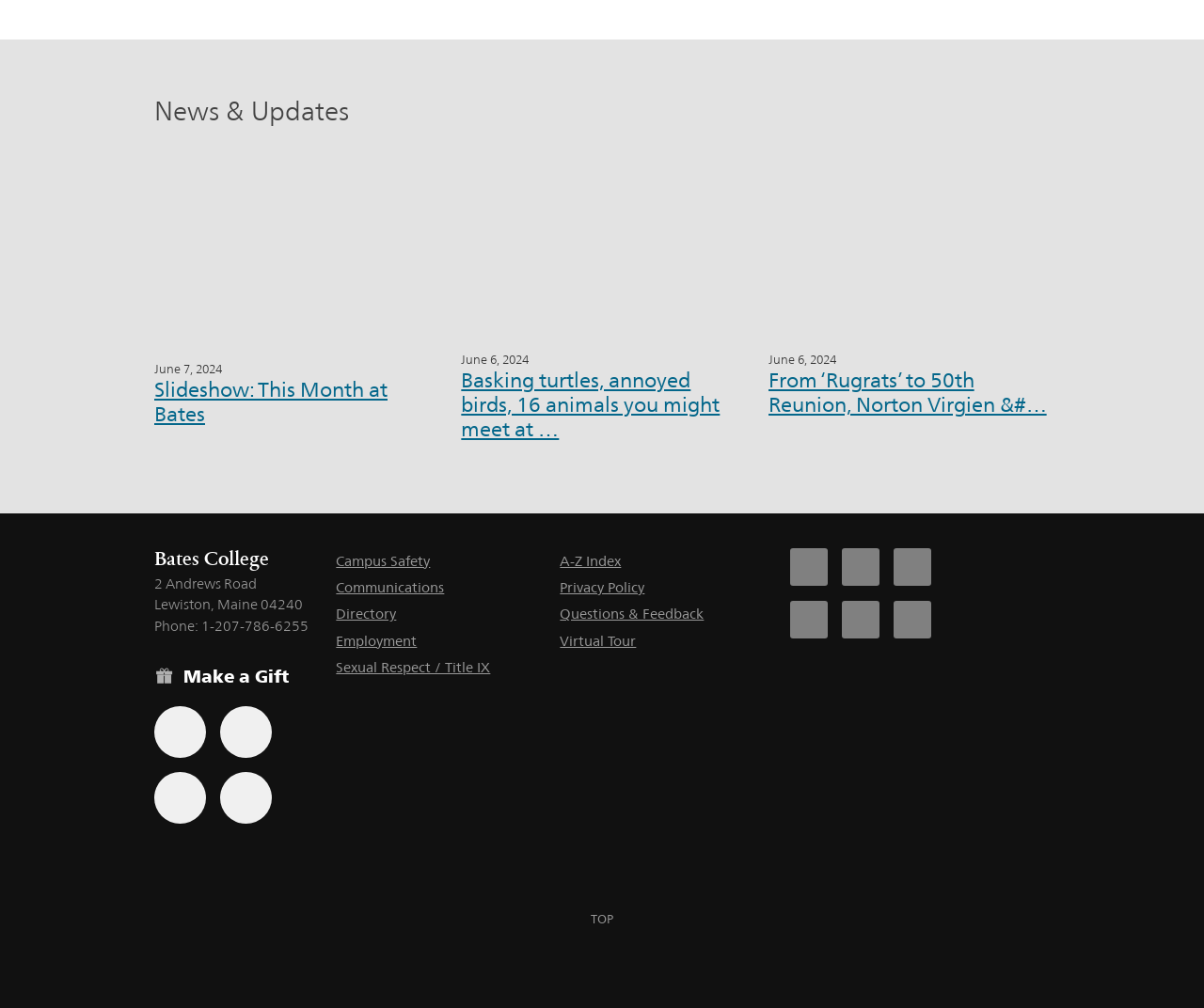What is the purpose of the 'Make a Gift' section?
Use the image to give a comprehensive and detailed response to the question.

The 'Make a Gift' section is located at the bottom of the webpage and contains links to make a gift using different methods, such as the Bates form, Amazon, PayPal, and GiveCampus, indicating that its purpose is to facilitate donations to the college.